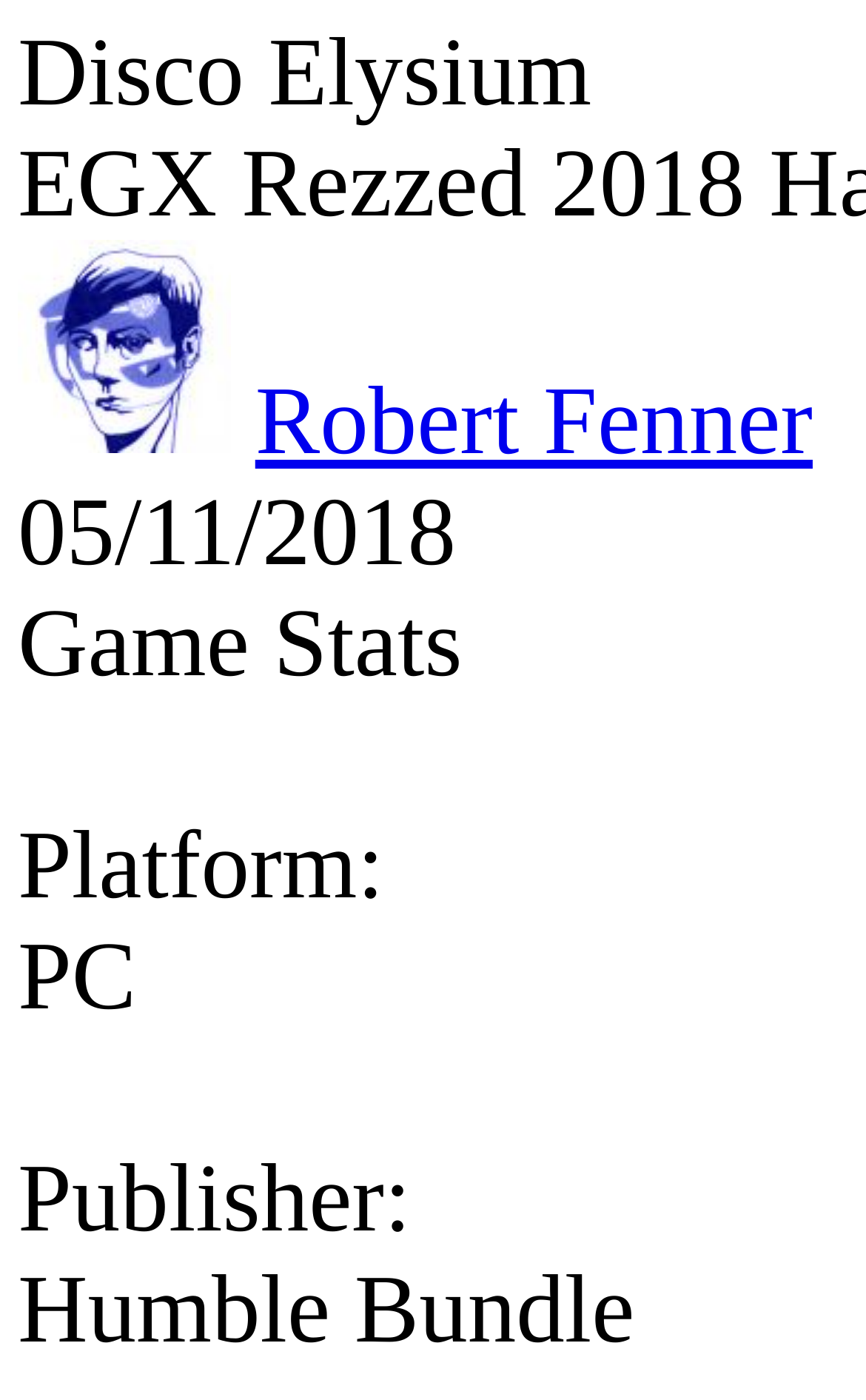What platform is the game available on?
Look at the screenshot and respond with one word or a short phrase.

PC